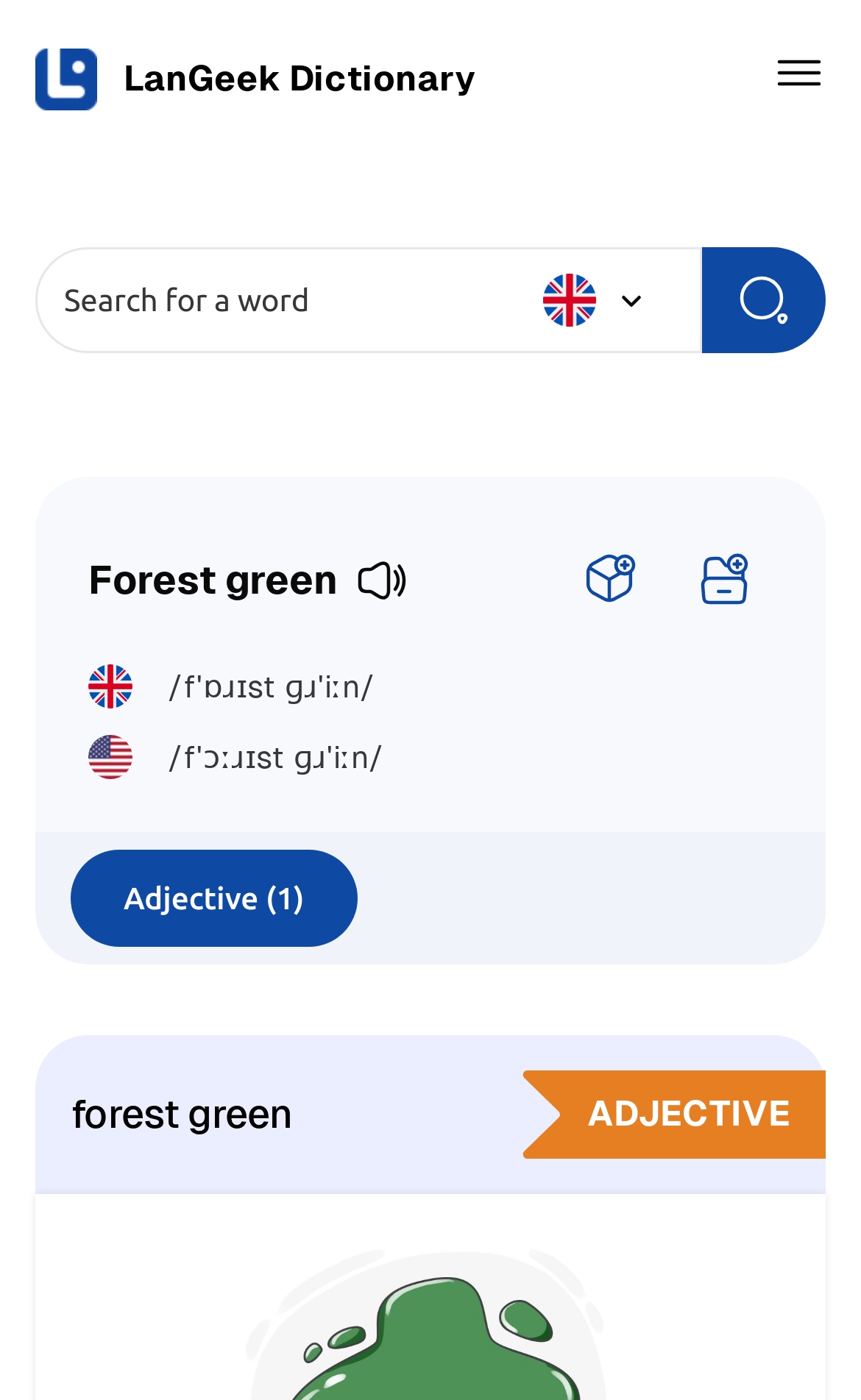Answer in one word or a short phrase: 
What part of speech is 'Forest green'?

Adjective